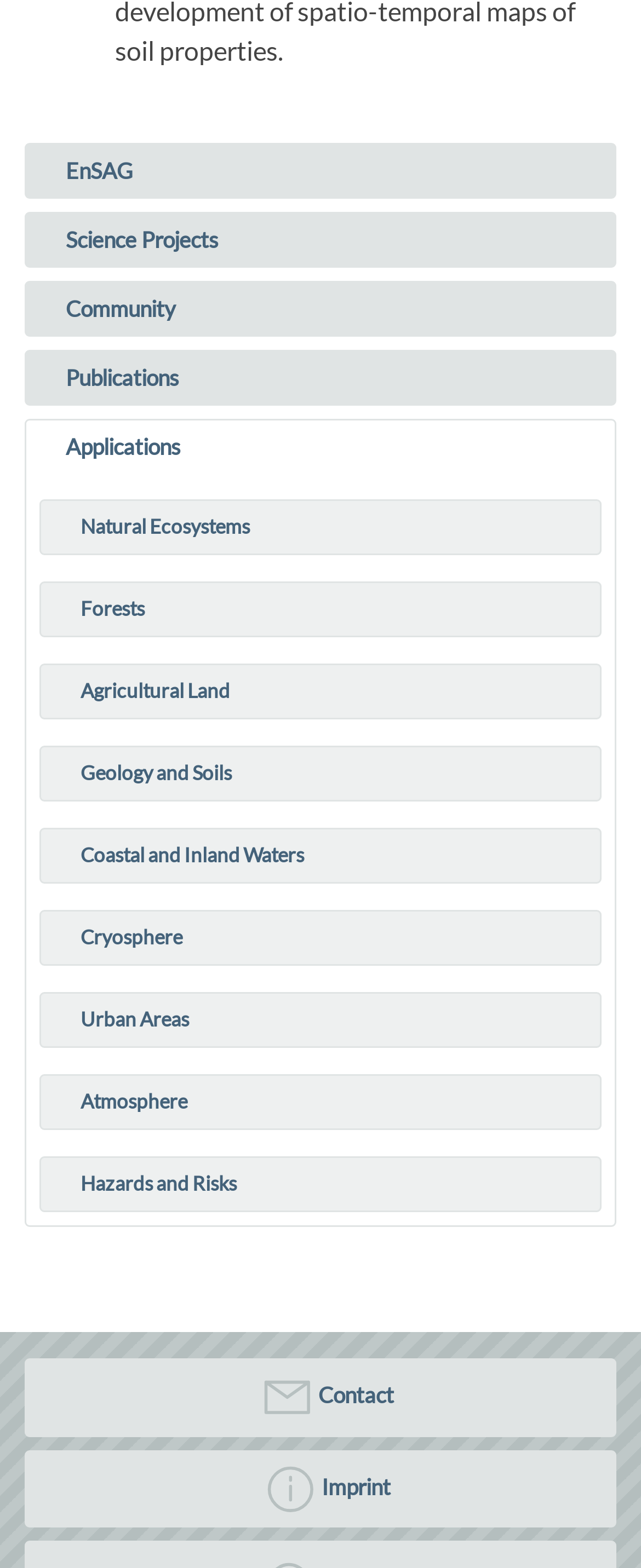Please locate the bounding box coordinates of the element that should be clicked to achieve the given instruction: "Contact us".

[0.041, 0.868, 0.959, 0.915]